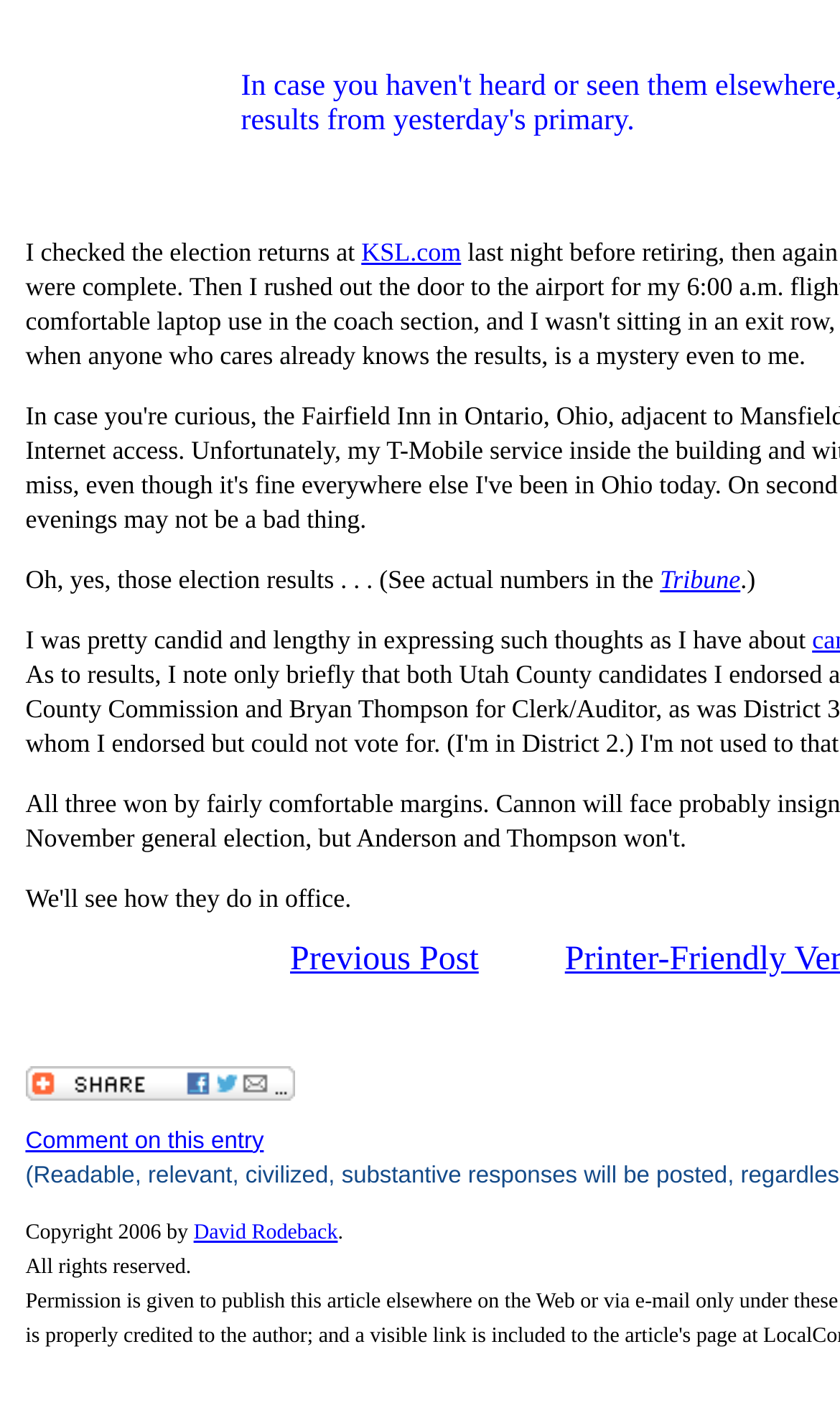Determine the bounding box of the UI component based on this description: "Previous Post". The bounding box coordinates should be four float values between 0 and 1, i.e., [left, top, right, bottom].

[0.345, 0.664, 0.57, 0.689]